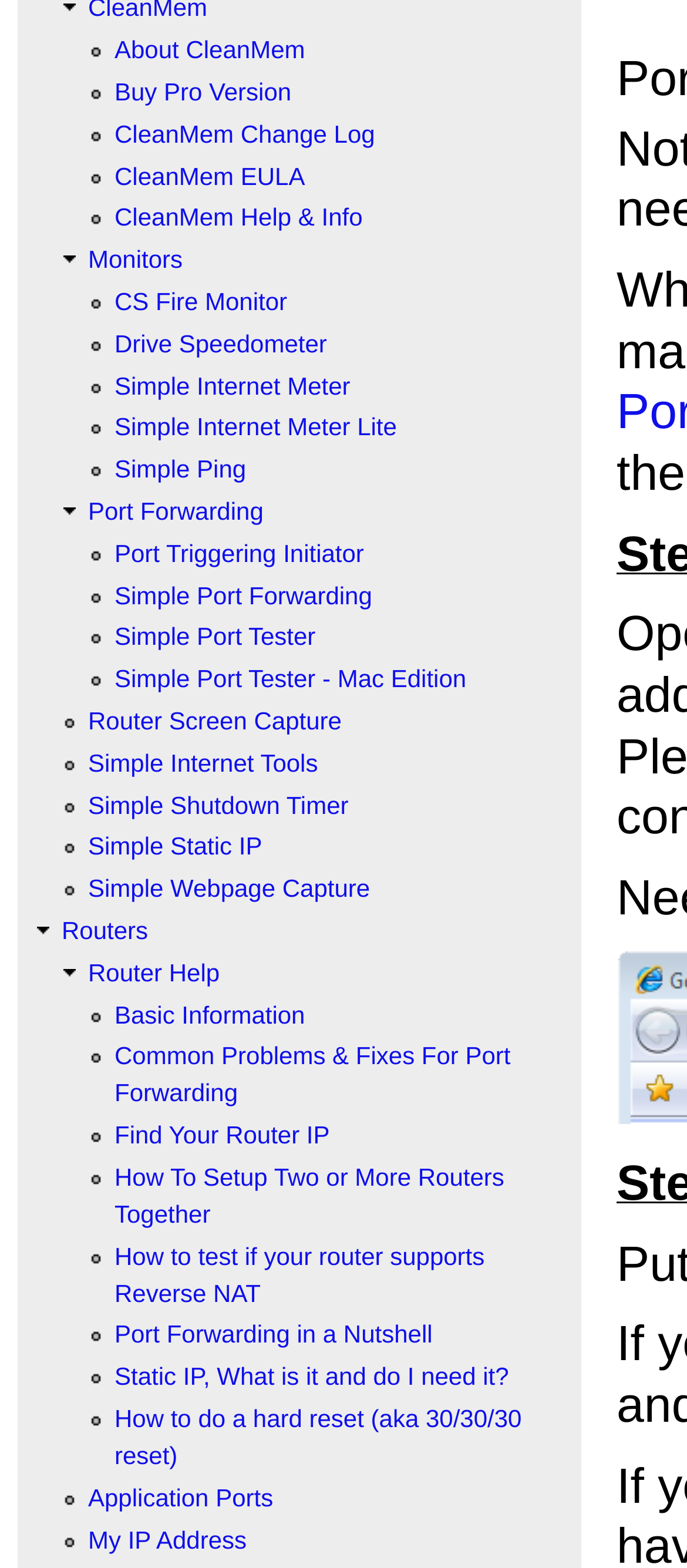Provide the bounding box coordinates of the HTML element described as: "Port Forwarding in a Nutshell". The bounding box coordinates should be four float numbers between 0 and 1, i.e., [left, top, right, bottom].

[0.167, 0.842, 0.63, 0.86]